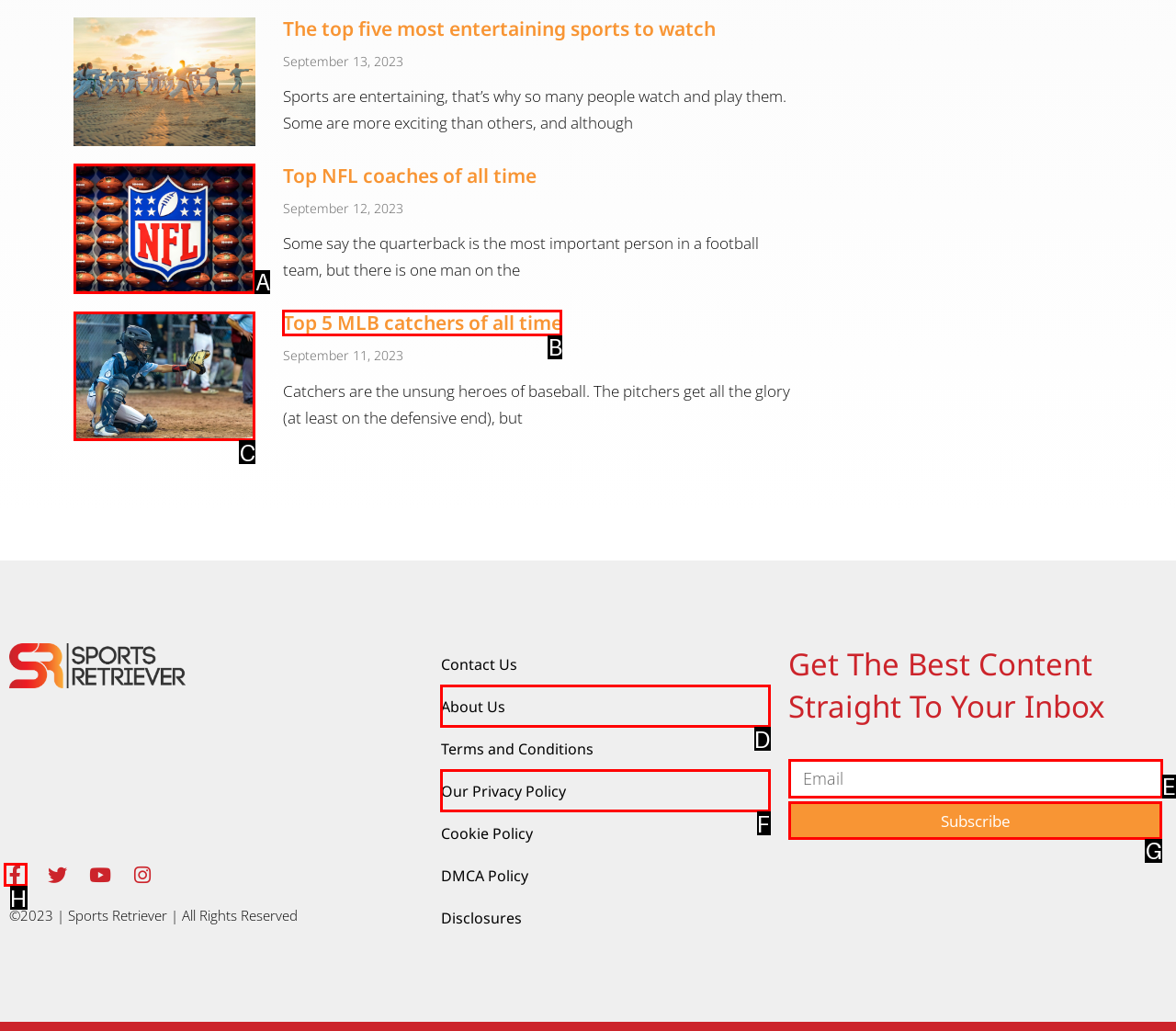Which UI element should be clicked to perform the following task: Subscribe to the newsletter? Answer with the corresponding letter from the choices.

G